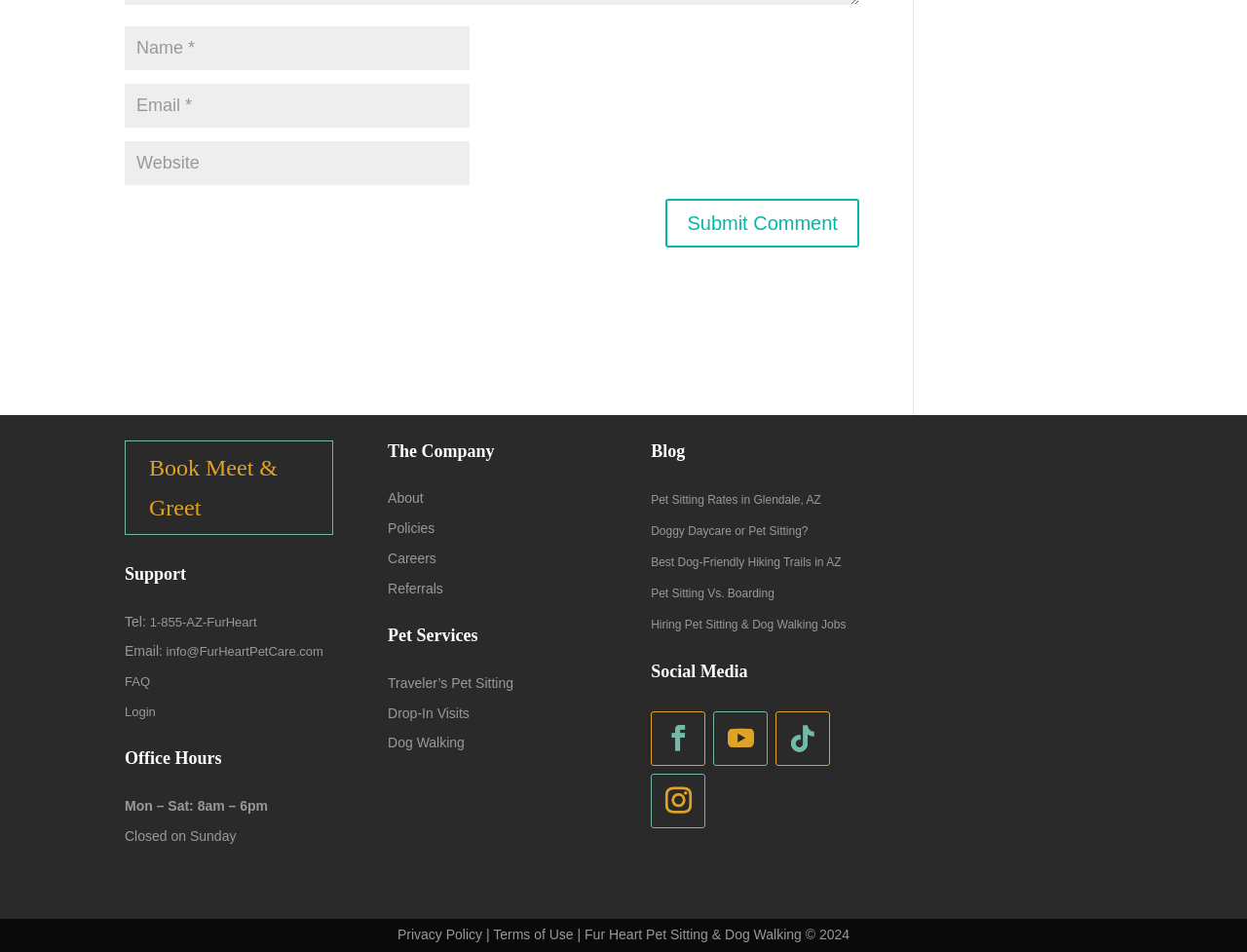Please provide a brief answer to the question using only one word or phrase: 
What services are offered by the company?

Pet sitting, dog walking, etc.